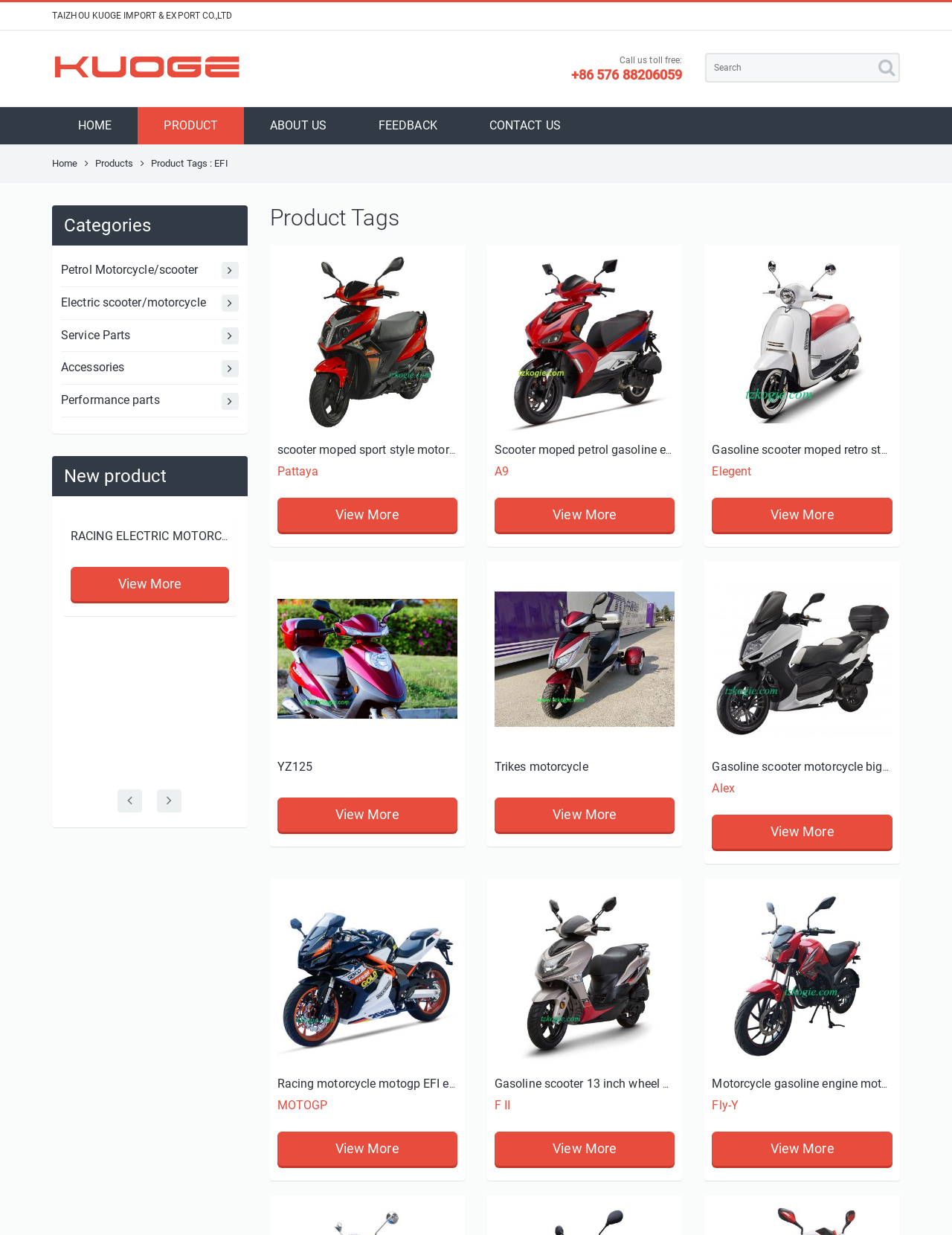Determine the bounding box coordinates of the region that needs to be clicked to achieve the task: "Search for products".

[0.74, 0.043, 0.945, 0.067]